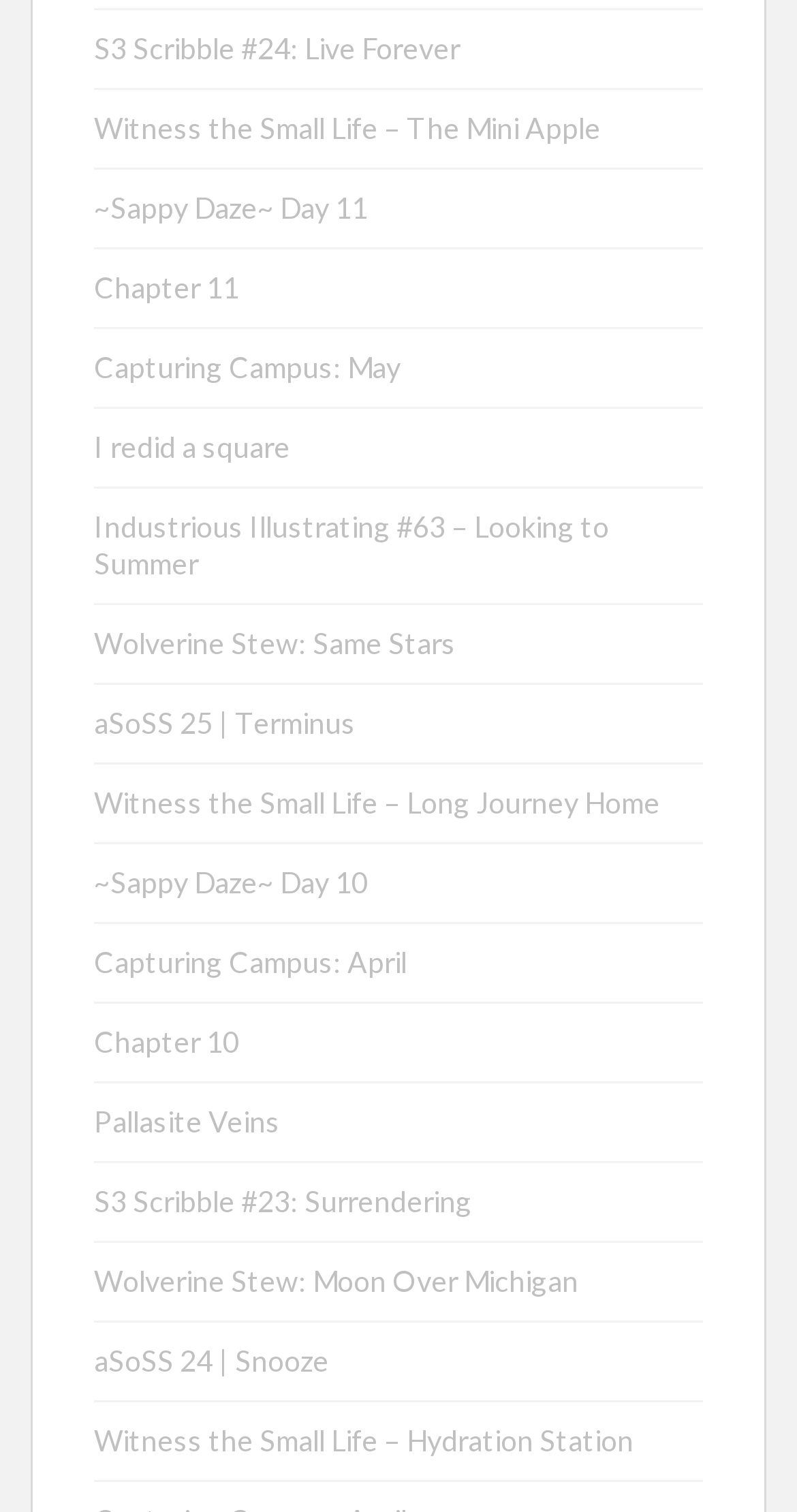Can you specify the bounding box coordinates of the area that needs to be clicked to fulfill the following instruction: "Get directions to the office"?

None